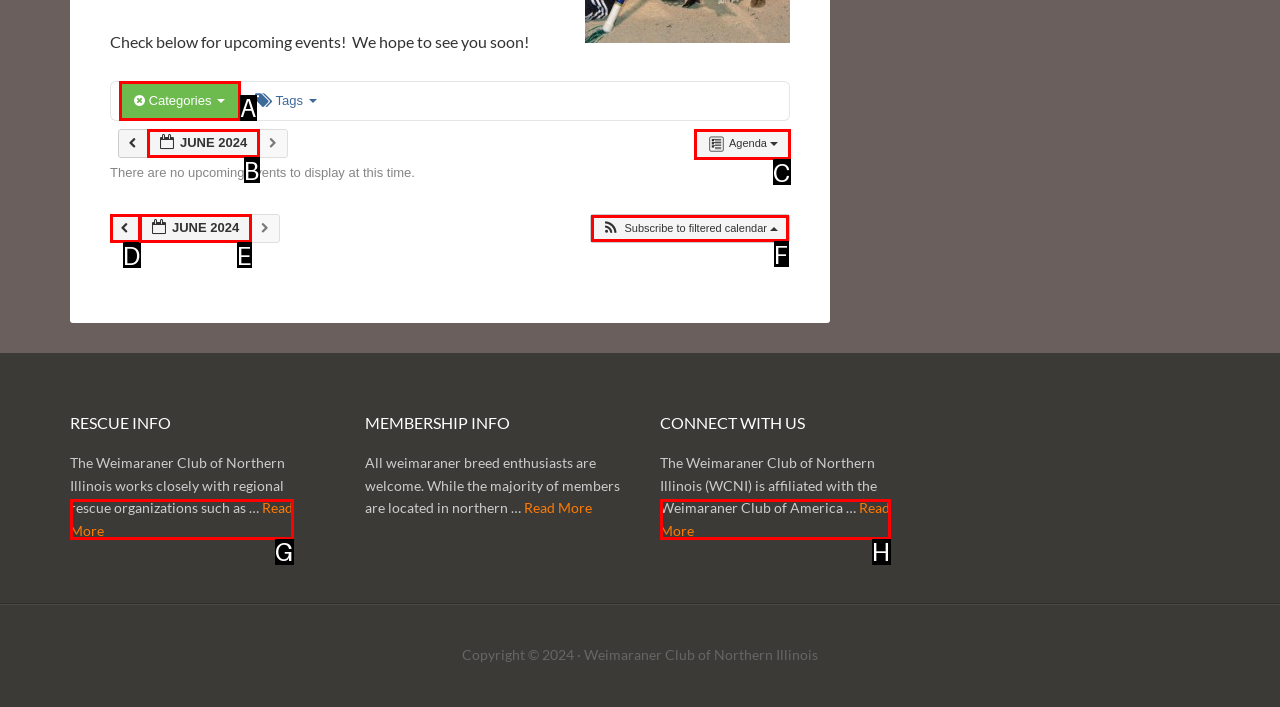Determine which option matches the element description: June 2024 Jun 2024
Answer using the letter of the correct option.

B